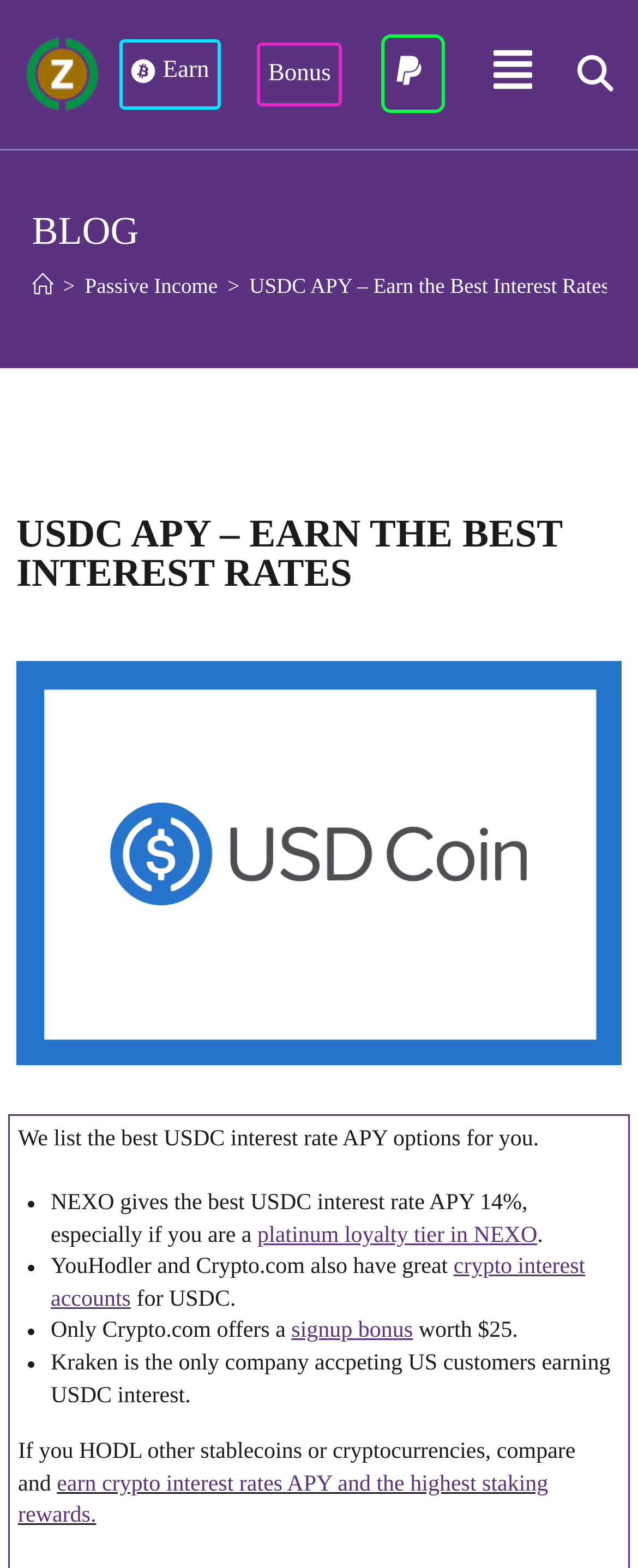Can you show the bounding box coordinates of the region to click on to complete the task described in the instruction: "Check out the highest staking rewards"?

[0.028, 0.939, 0.859, 0.975]